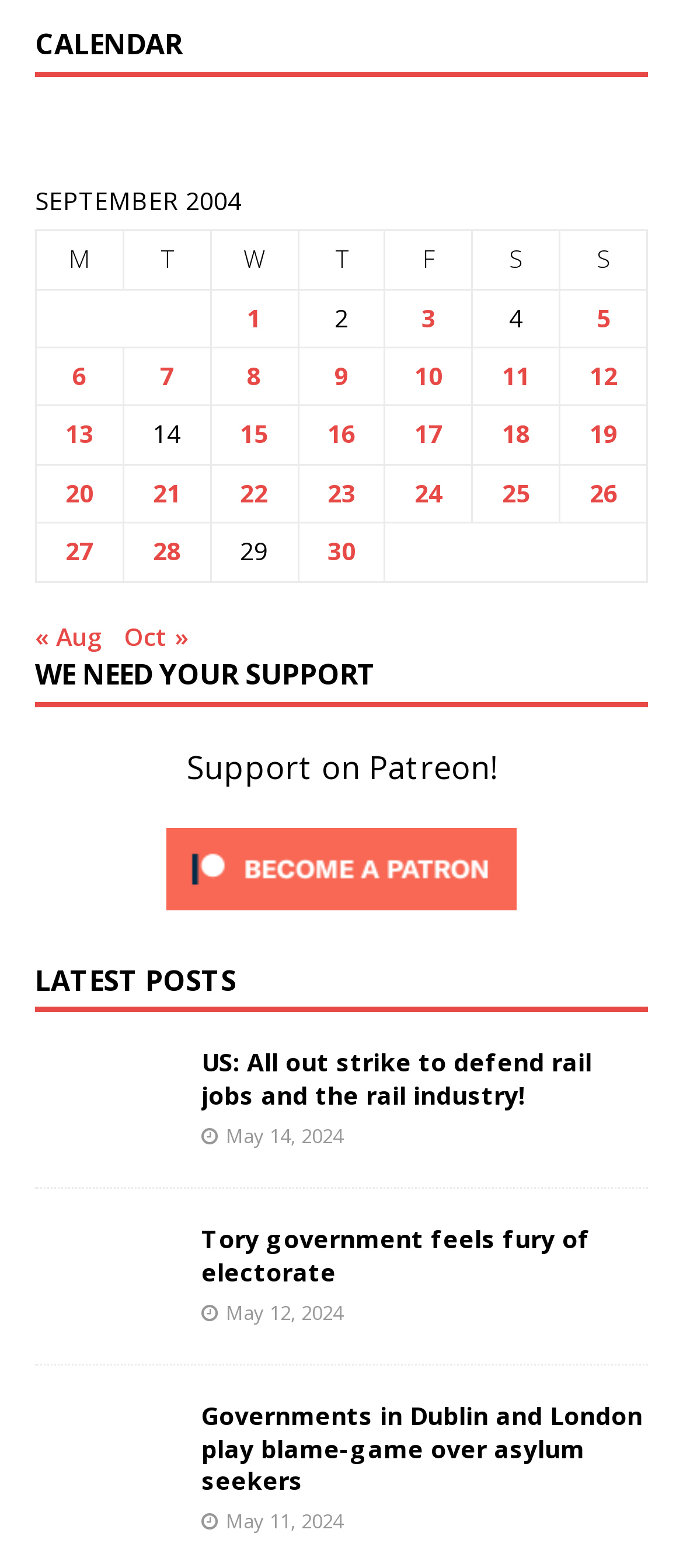Highlight the bounding box coordinates of the element that should be clicked to carry out the following instruction: "View posts published on 30 September 2004". The coordinates must be given as four float numbers ranging from 0 to 1, i.e., [left, top, right, bottom].

[0.479, 0.341, 0.52, 0.362]